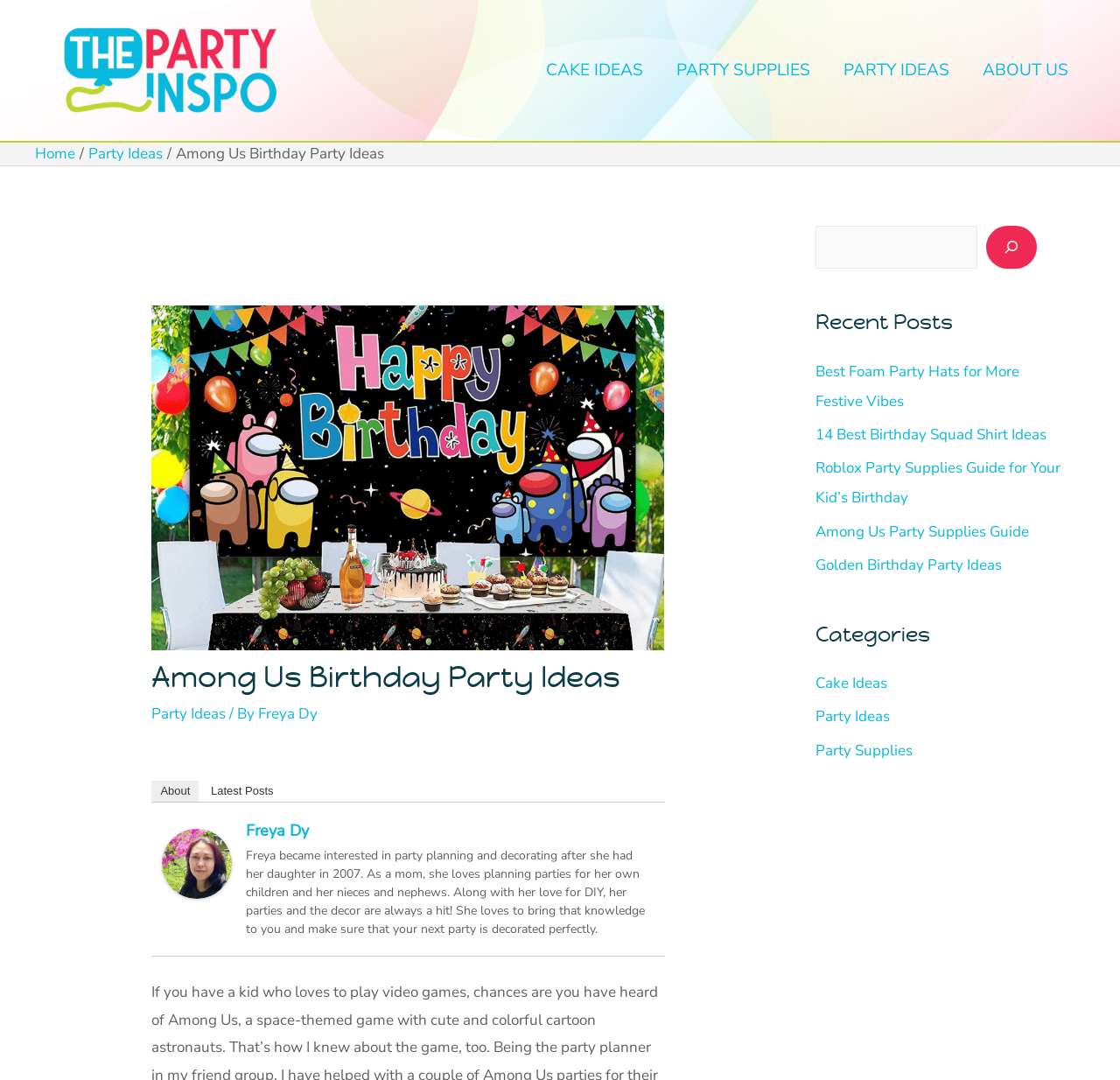Answer this question using a single word or a brief phrase:
What is the author's name?

Freya Dy